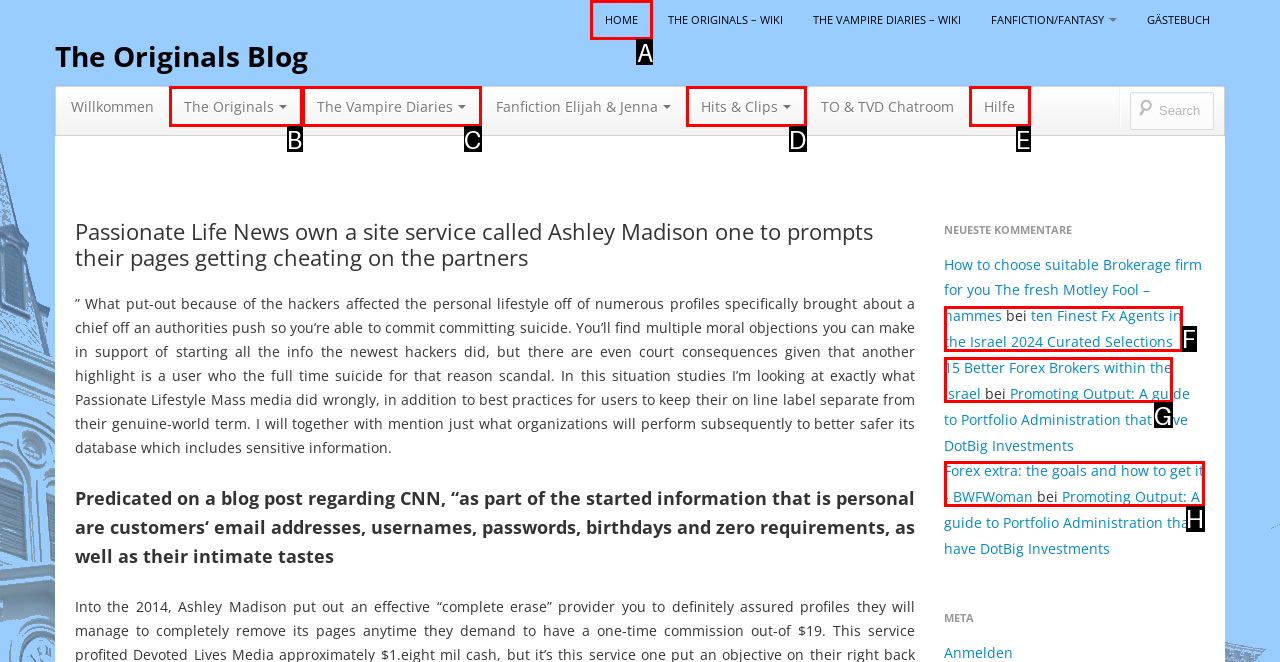From the given choices, which option should you click to complete this task: Click on HOME? Answer with the letter of the correct option.

A